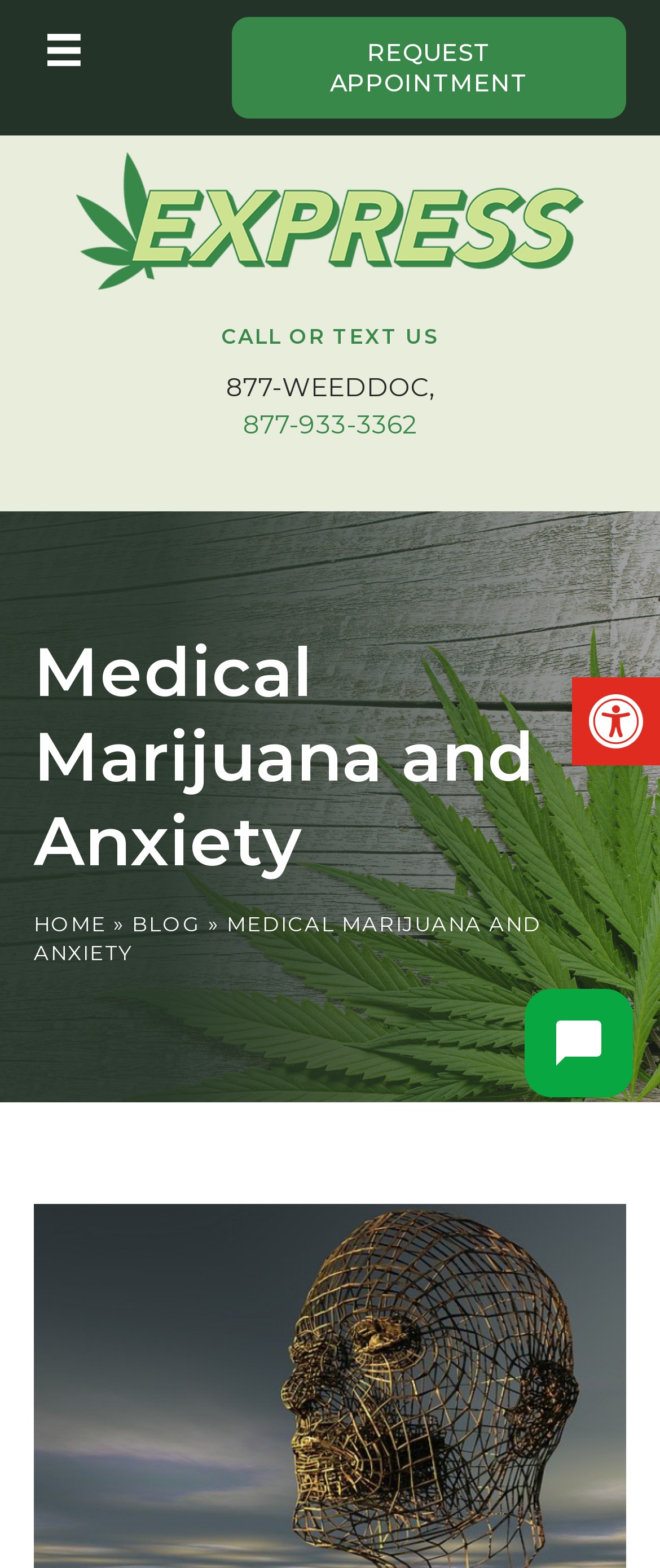Determine the main heading text of the webpage.

Medical Marijuana and Anxiety